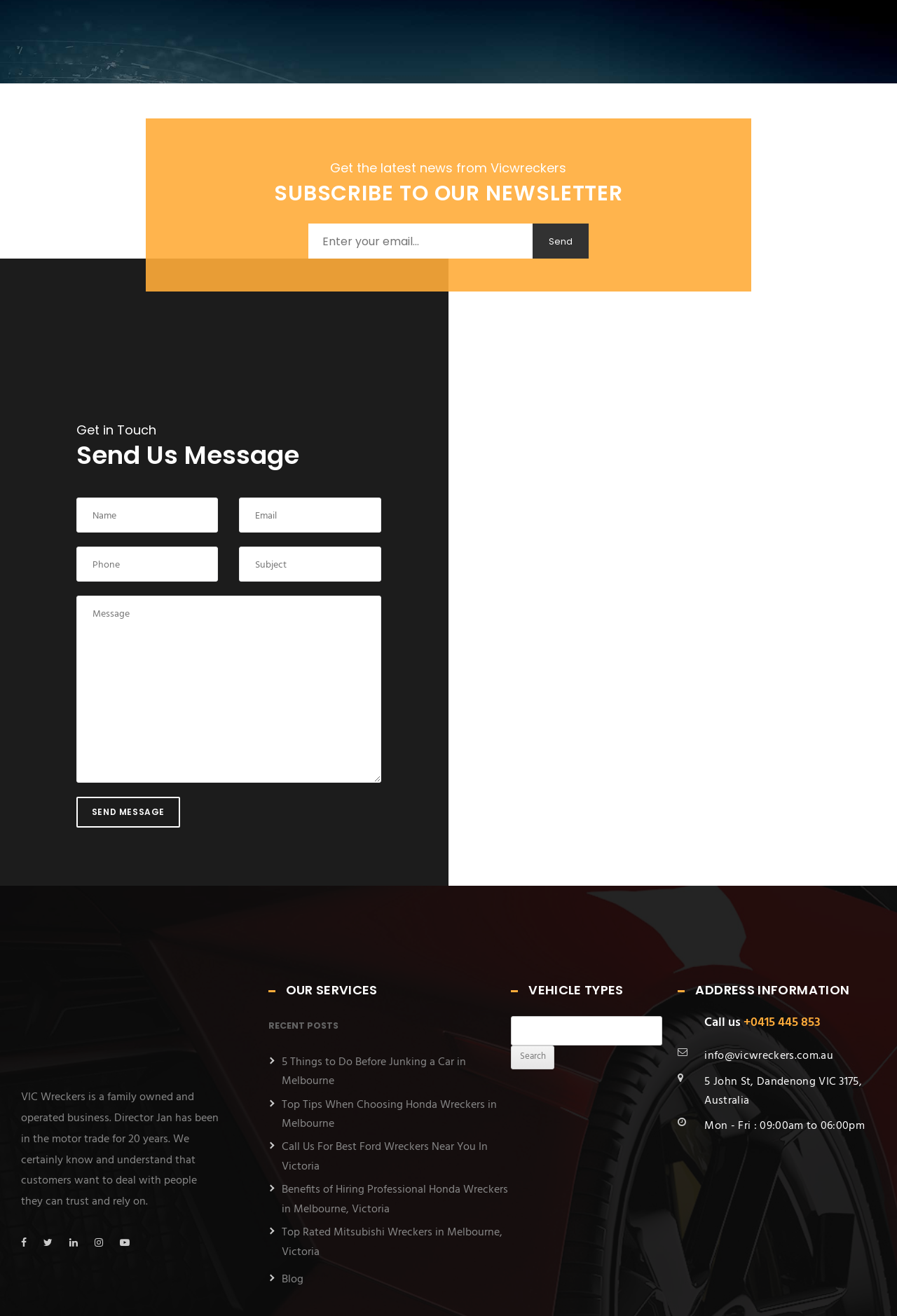What are the business hours of VIC Wreckers?
Look at the image and respond with a one-word or short-phrase answer.

Mon - Fri : 09:00am to 06:00pm